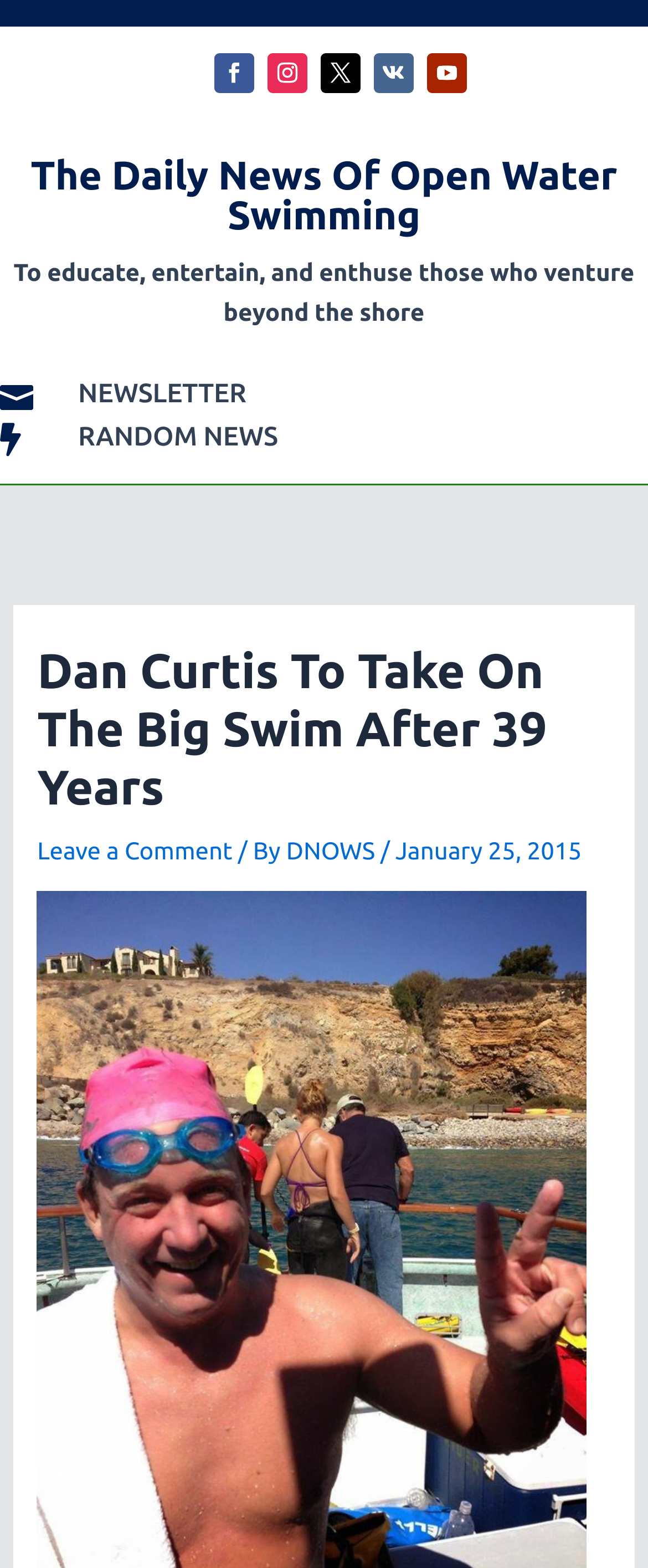What is the purpose of the website?
Based on the image content, provide your answer in one word or a short phrase.

Educate, entertain, and enthuse